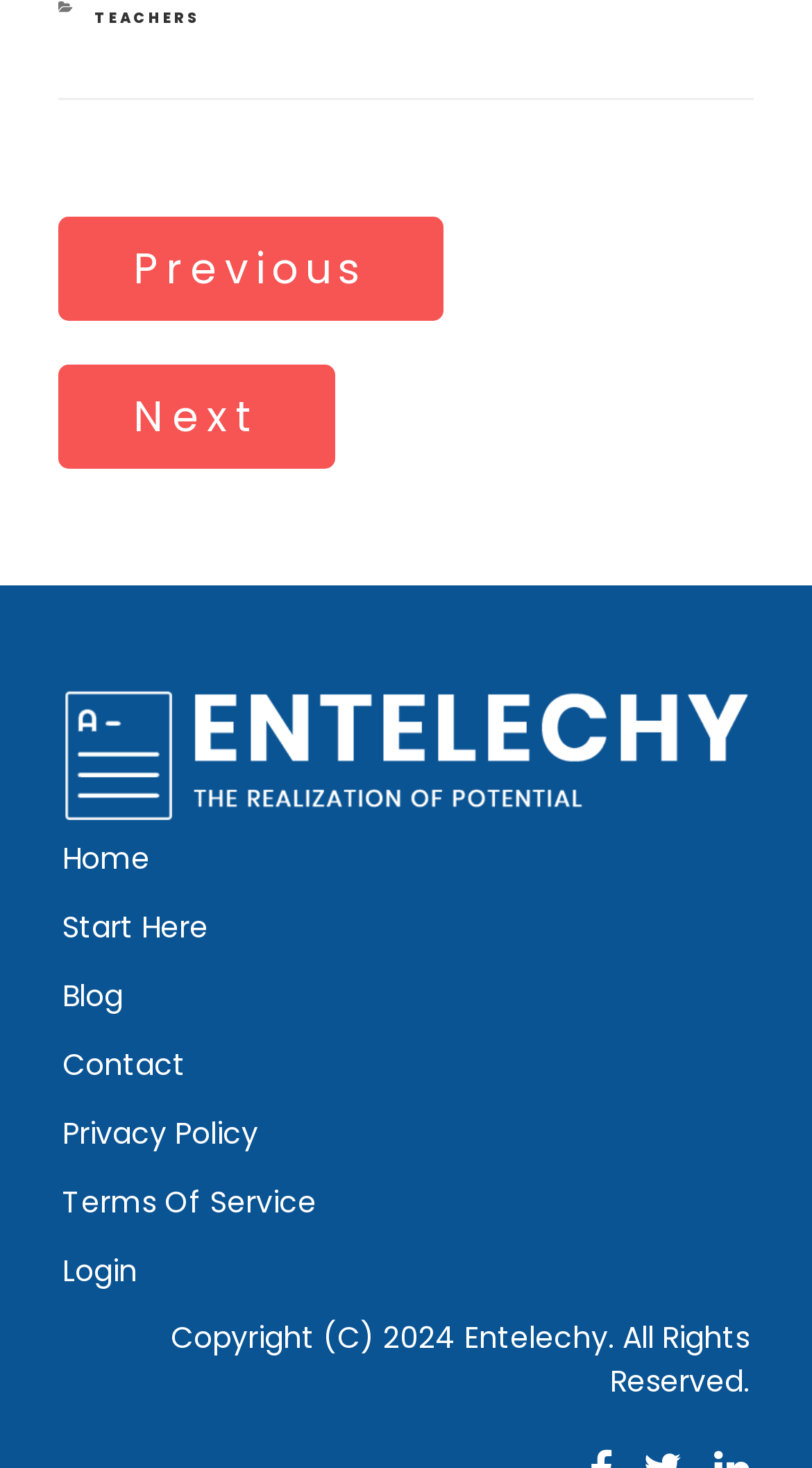Please indicate the bounding box coordinates of the element's region to be clicked to achieve the instruction: "login to account". Provide the coordinates as four float numbers between 0 and 1, i.e., [left, top, right, bottom].

[0.077, 0.851, 0.169, 0.879]